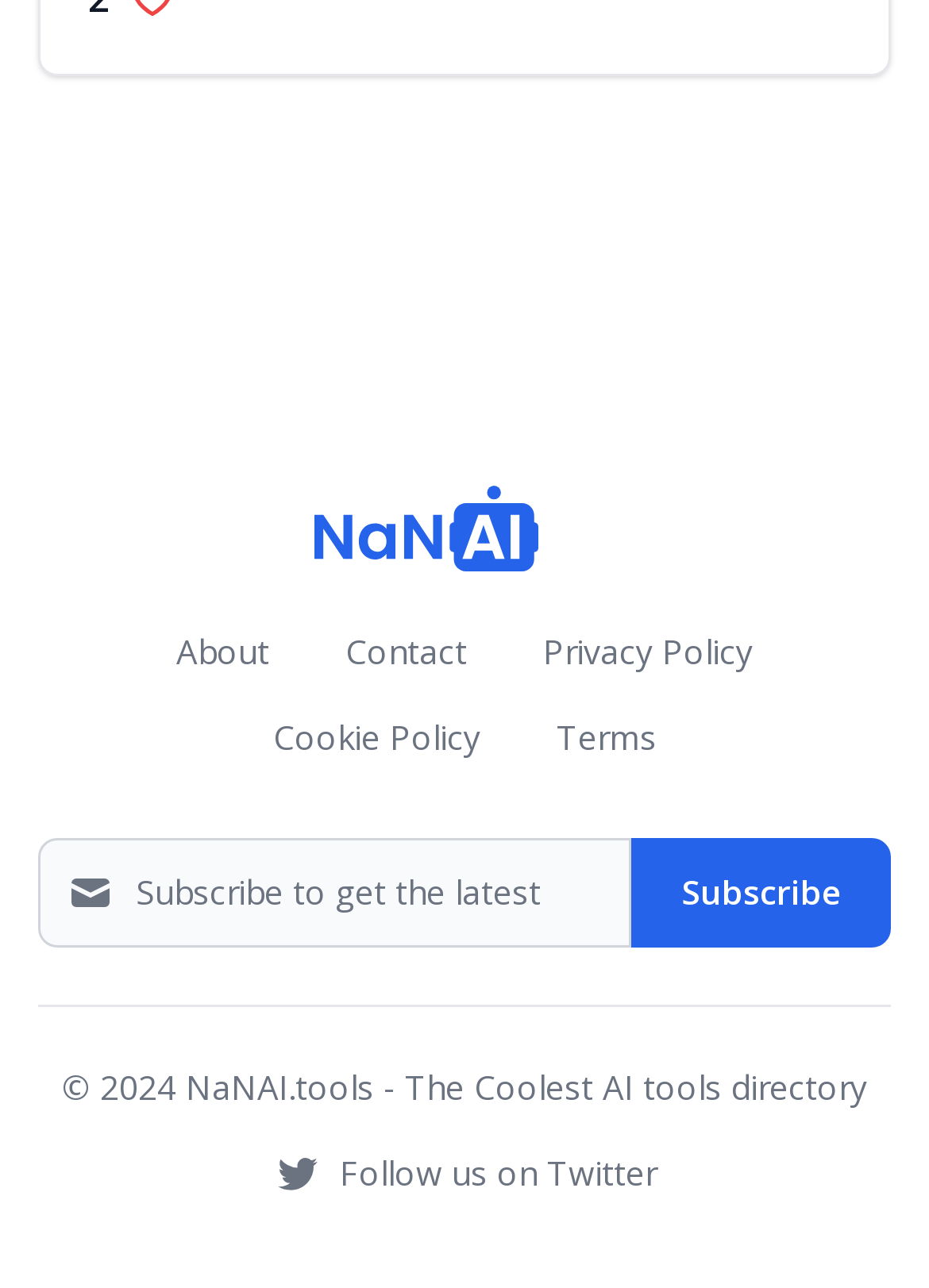Given the element description Terms, predict the bounding box coordinates for the UI element in the webpage screenshot. The format should be (top-left x, top-left y, bottom-right x, bottom-right y), and the values should be between 0 and 1.

[0.578, 0.532, 0.727, 0.612]